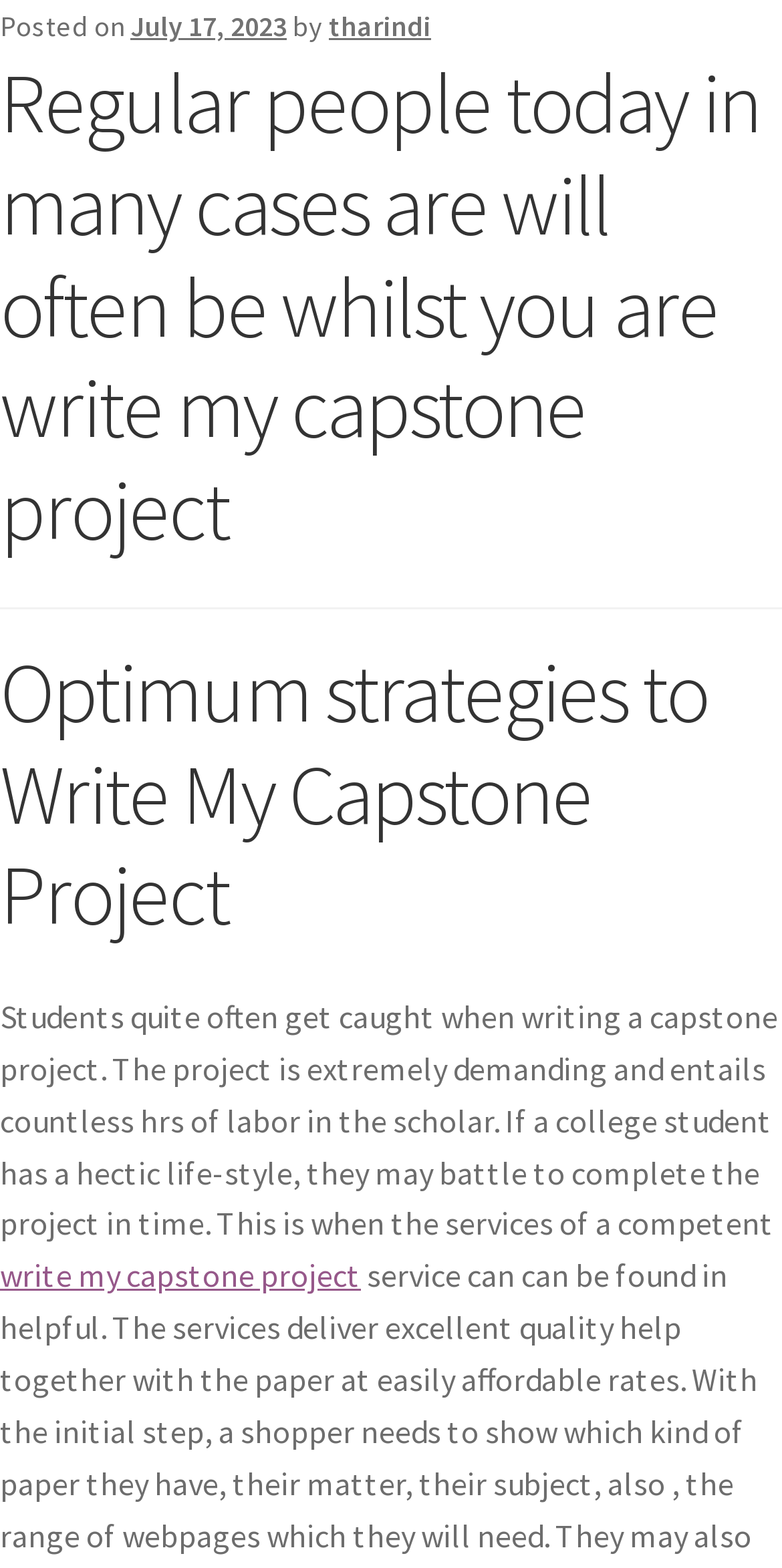Provide the bounding box coordinates of the HTML element described as: "July 17, 2023August 8, 2023". The bounding box coordinates should be four float numbers between 0 and 1, i.e., [left, top, right, bottom].

[0.167, 0.005, 0.367, 0.028]